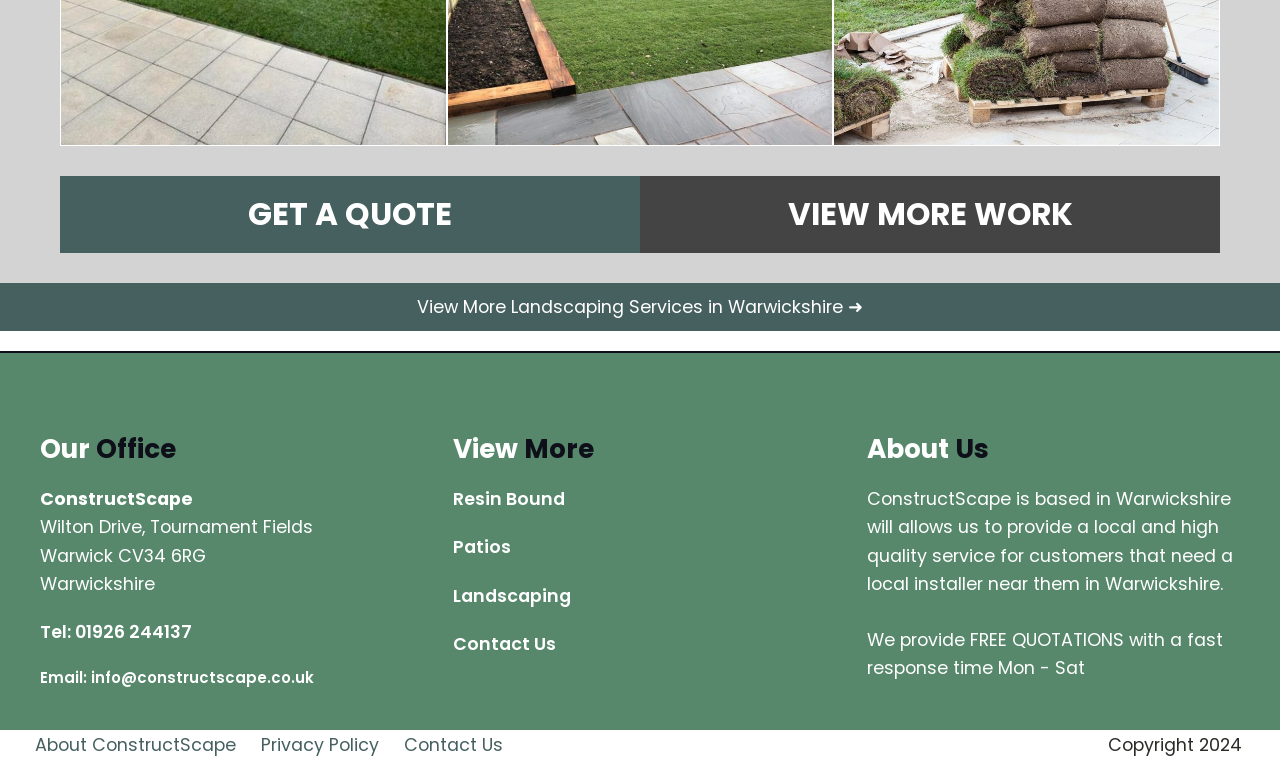Please pinpoint the bounding box coordinates for the region I should click to adhere to this instruction: "Contact us".

[0.354, 0.83, 0.435, 0.867]